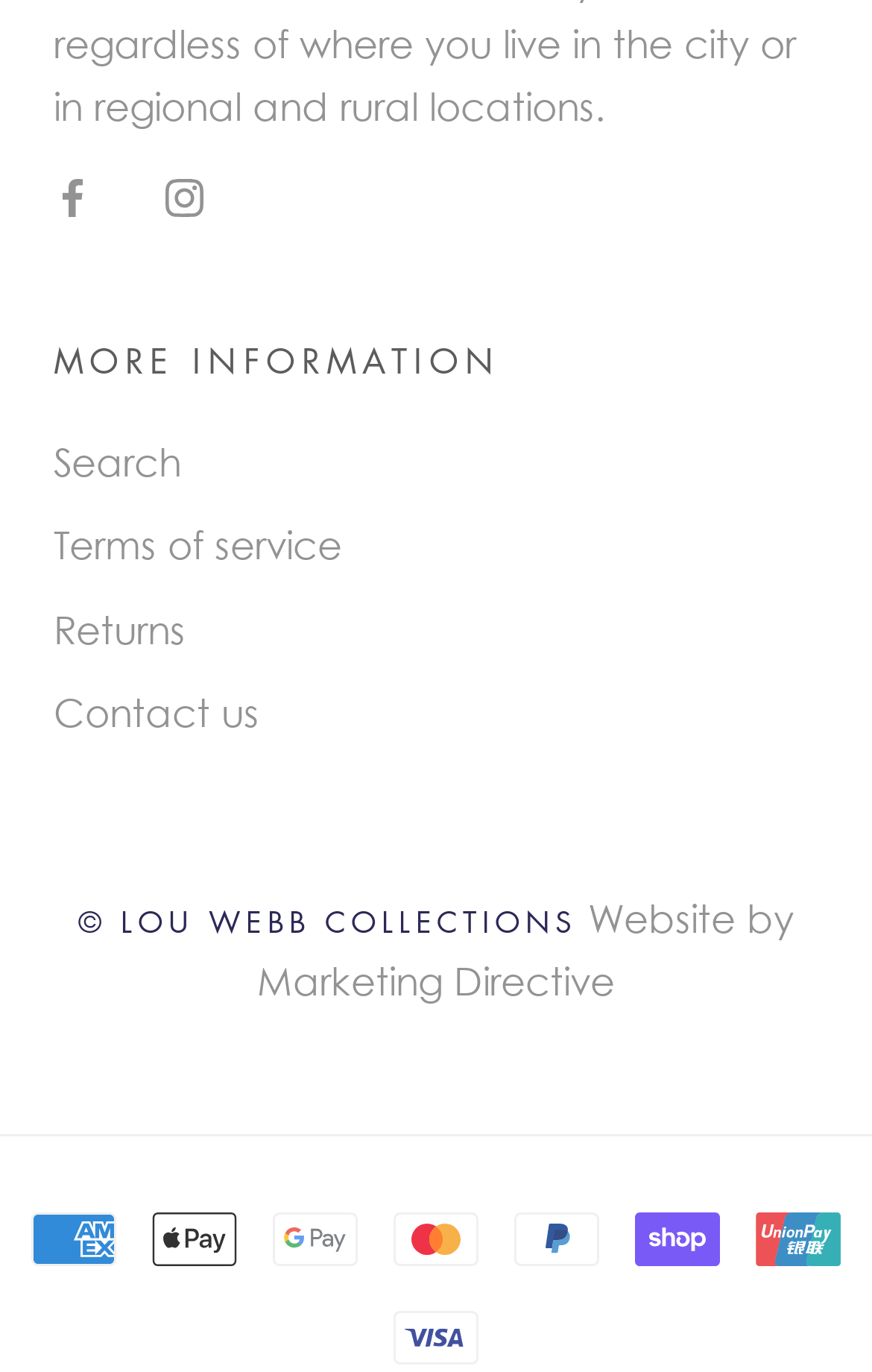Identify the bounding box coordinates for the UI element described as: "Search". The coordinates should be provided as four floats between 0 and 1: [left, top, right, bottom].

[0.062, 0.316, 0.938, 0.357]